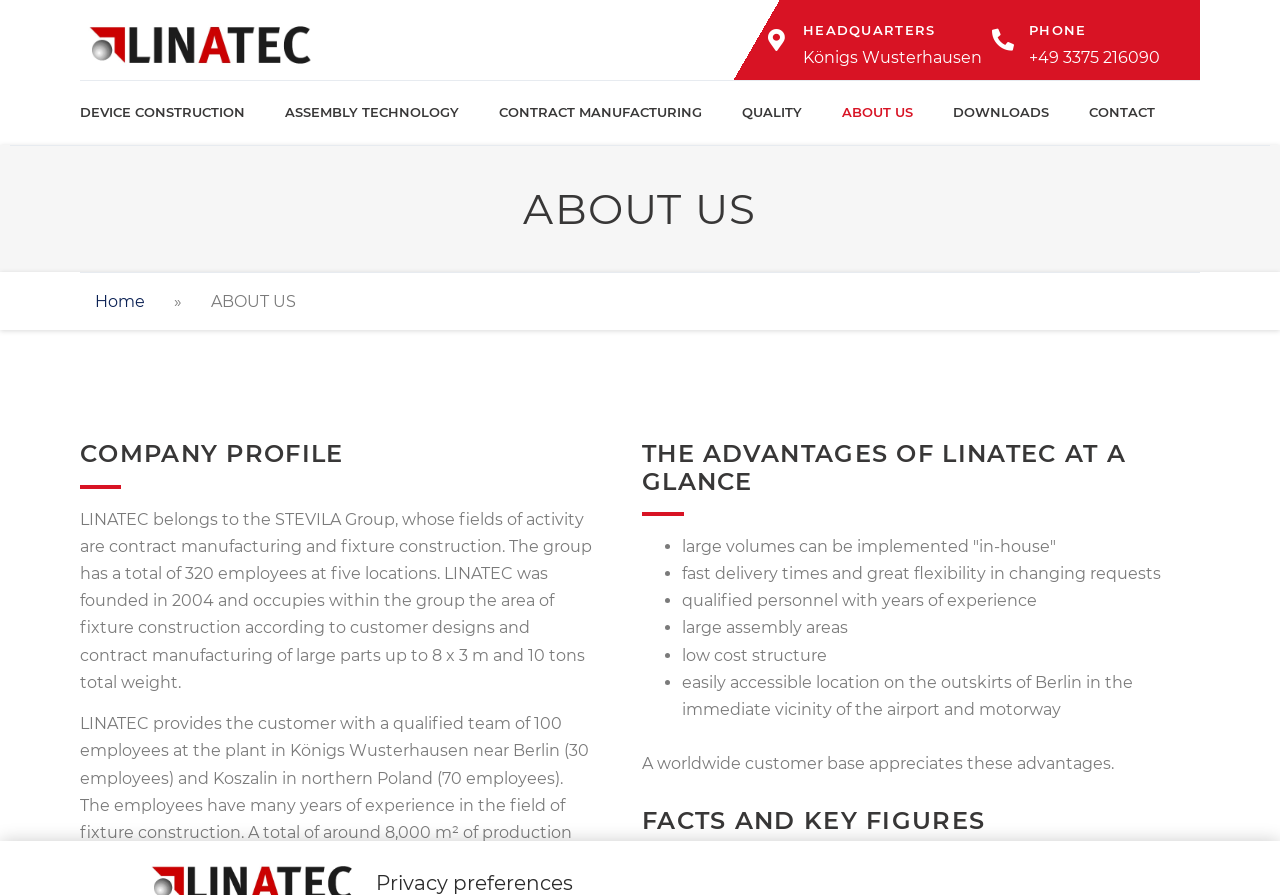How many employees does the group have?
Give a single word or phrase as your answer by examining the image.

320